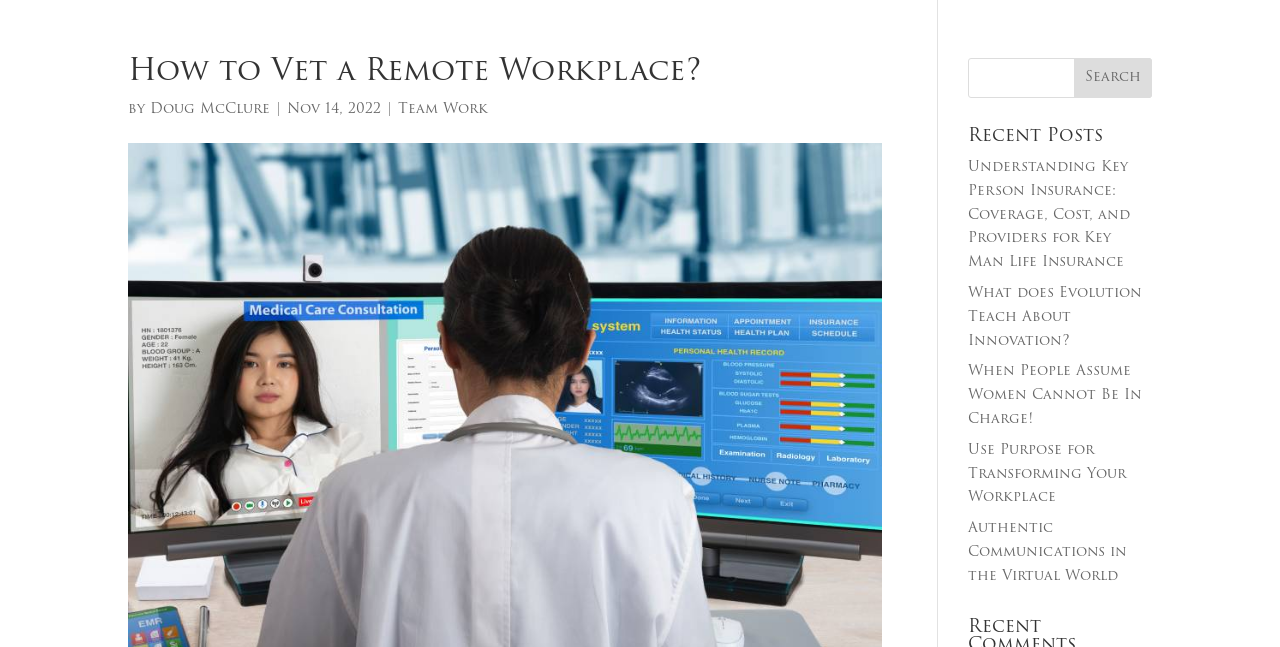Based on the element description, predict the bounding box coordinates (top-left x, top-left y, bottom-right x, bottom-right y) for the UI element in the screenshot: Team Work

[0.311, 0.158, 0.381, 0.181]